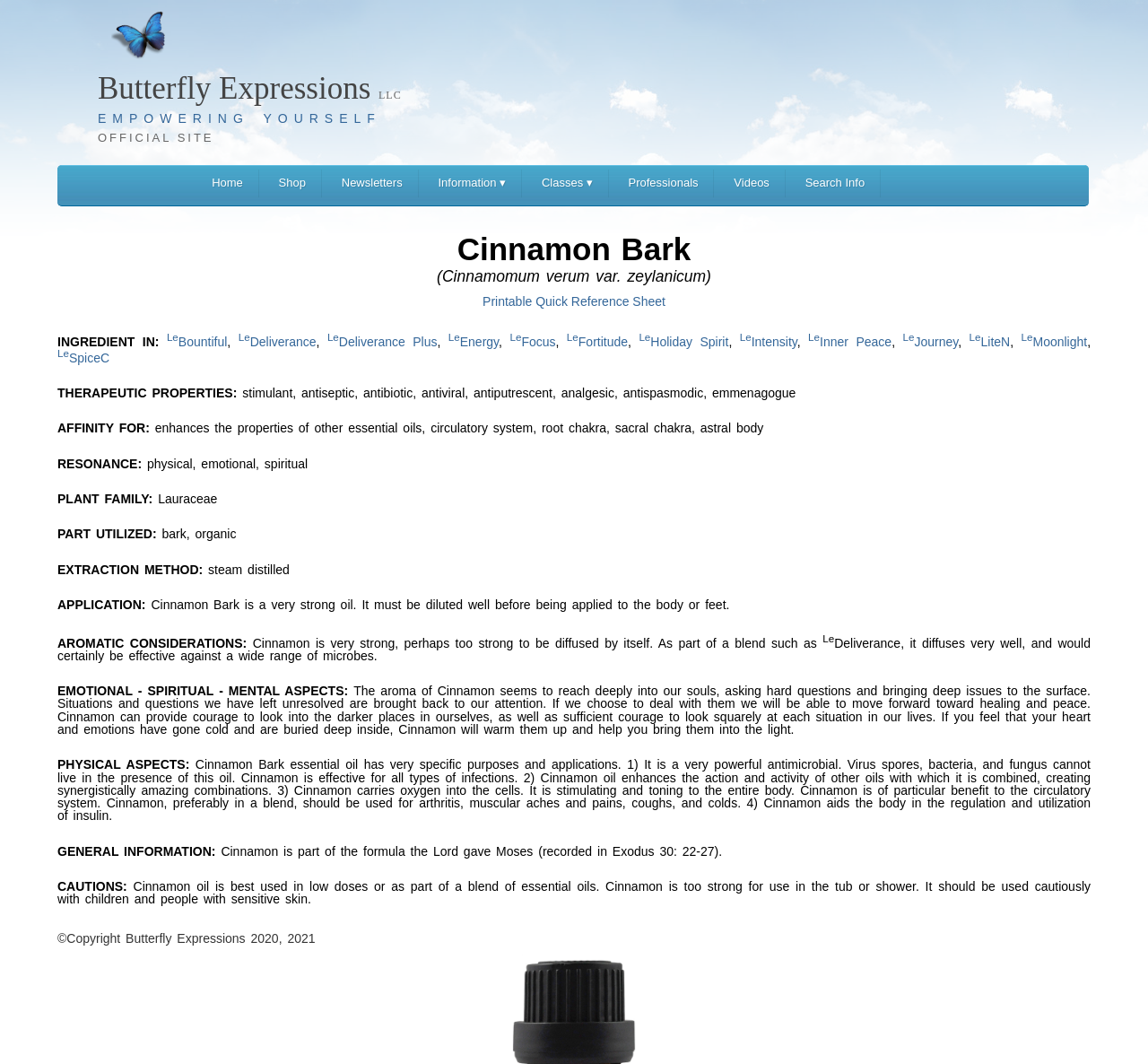With reference to the image, please provide a detailed answer to the following question: What is the plant family of Cinnamon Bark?

The plant family of Cinnamon Bark is obtained from the section 'PLANT FAMILY:' on the webpage, where it is written as 'Lauraceae'.